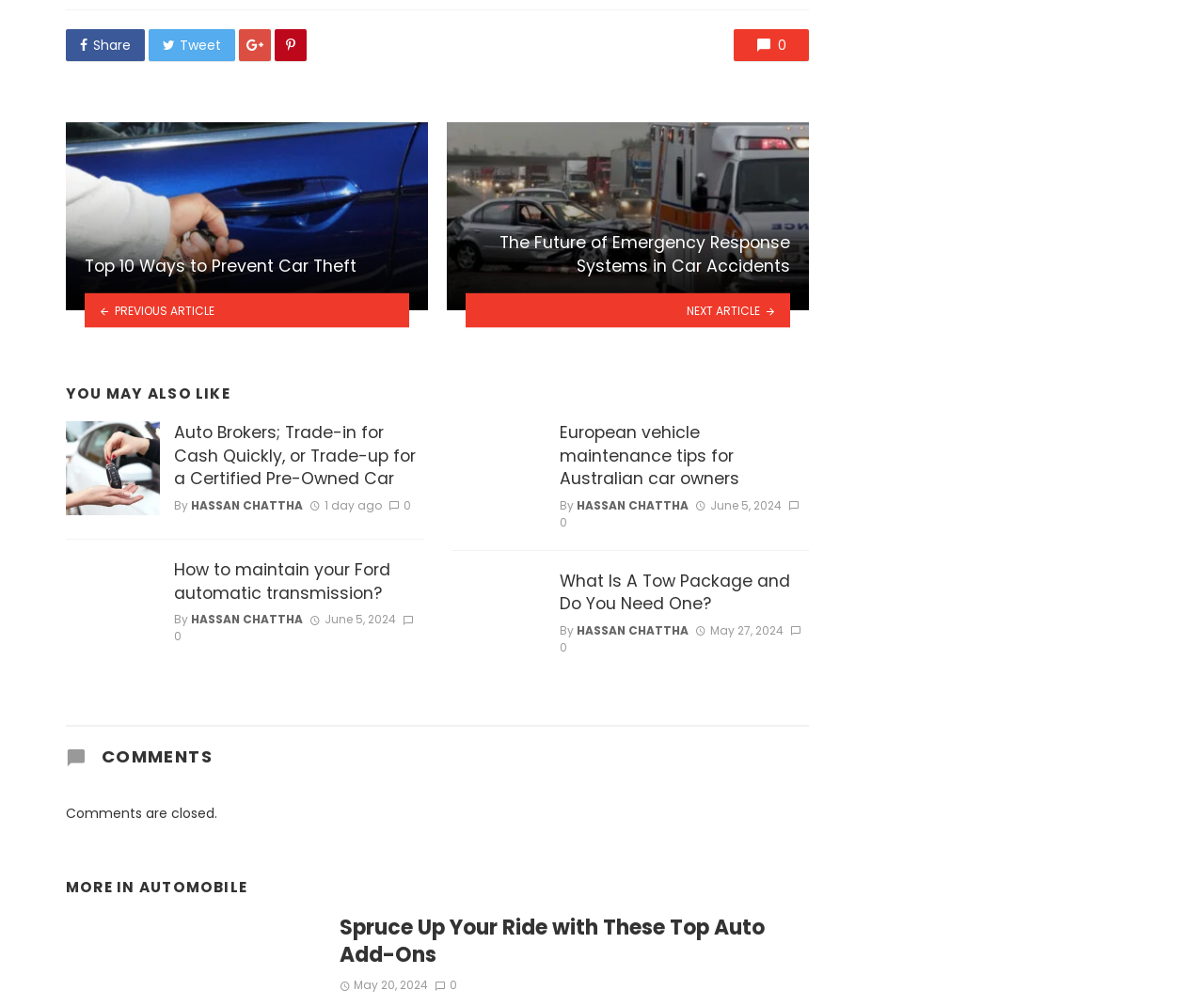Determine the bounding box for the UI element that matches this description: "0".

[0.609, 0.029, 0.672, 0.061]